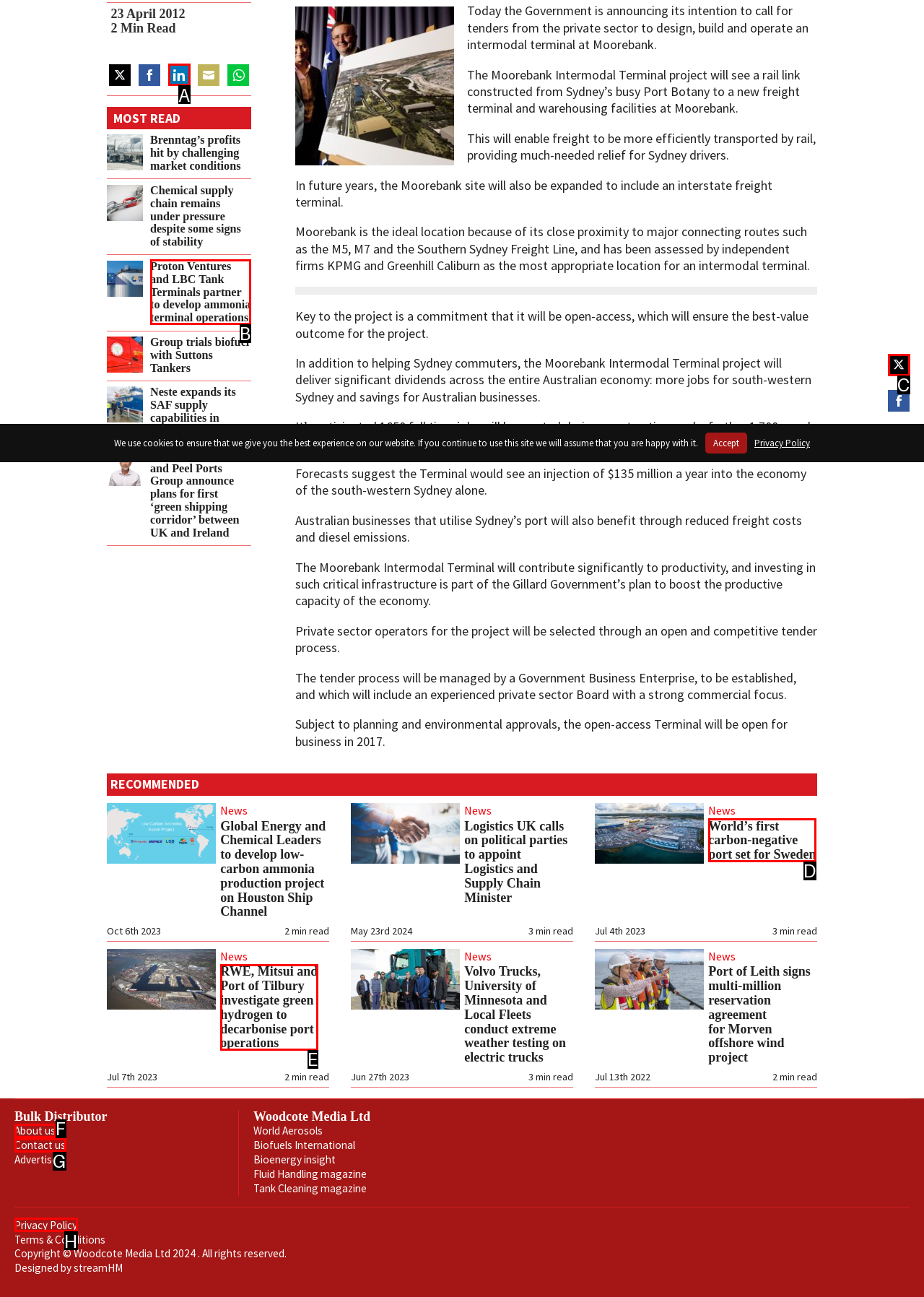From the given options, choose the HTML element that aligns with the description: Contact us. Respond with the letter of the selected element.

G